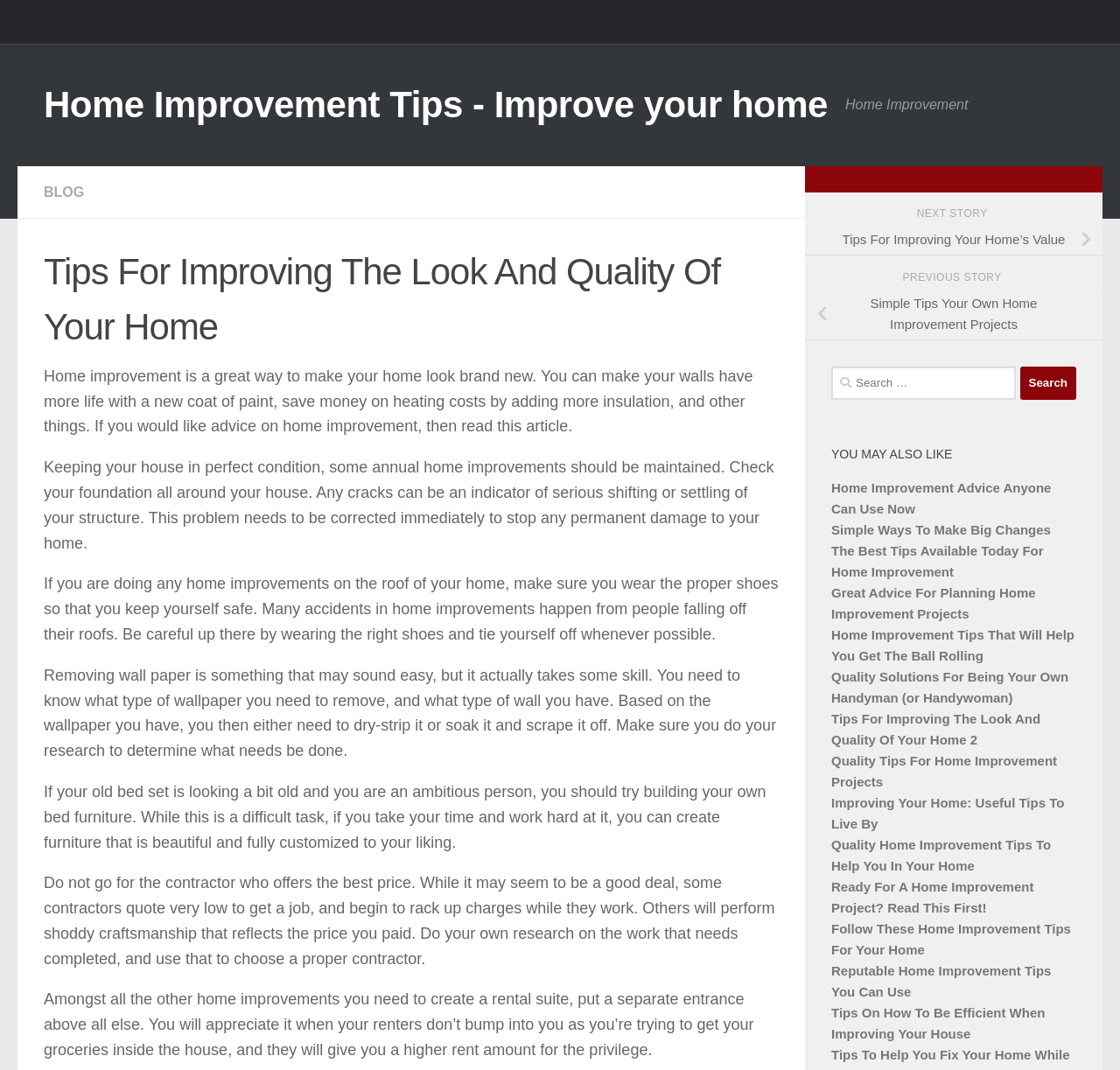Please find and report the bounding box coordinates of the element to click in order to perform the following action: "Go to the 'Home Improvement Tips - Improve your home' page". The coordinates should be expressed as four float numbers between 0 and 1, in the format [left, top, right, bottom].

[0.039, 0.074, 0.739, 0.123]